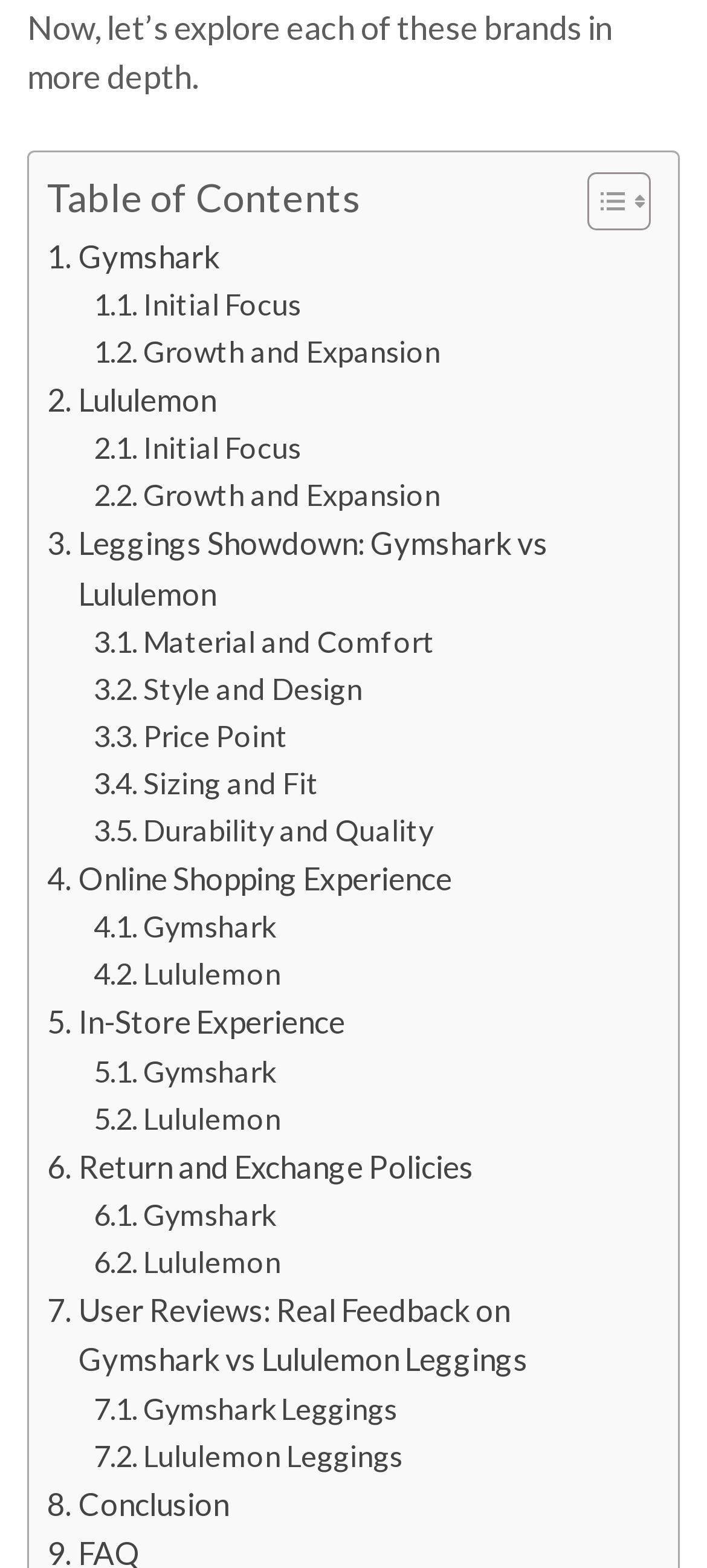What is the first link under 'Leggings Showdown: Gymshark vs Lululemon'?
Please provide a single word or phrase based on the screenshot.

Material and Comfort